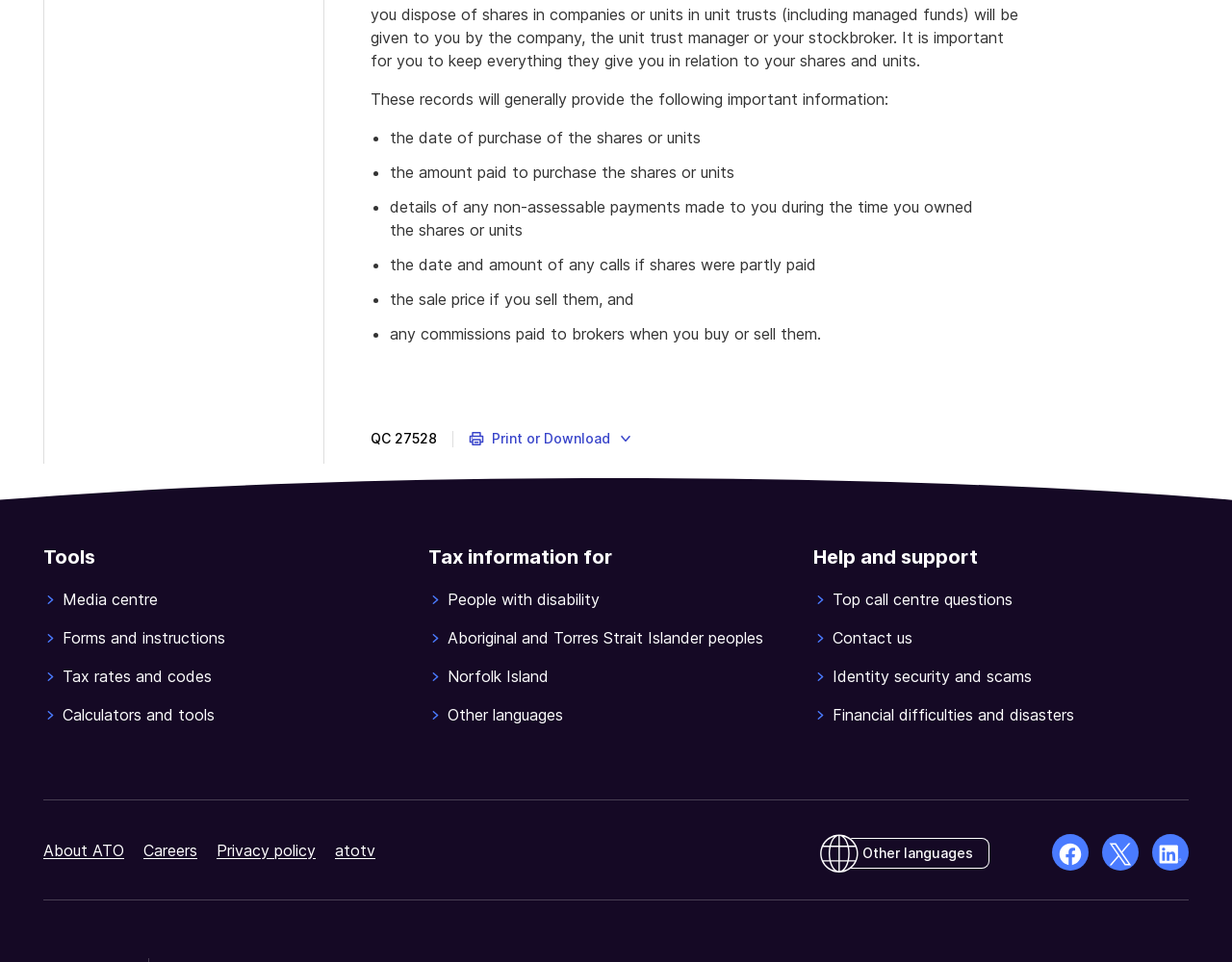What is the purpose of the 'Print or Download' button?
Could you give a comprehensive explanation in response to this question?

The 'Print or Download' button allows users to choose from print or PDF download options, as indicated by the button's description and the presence of images representing print and download icons.